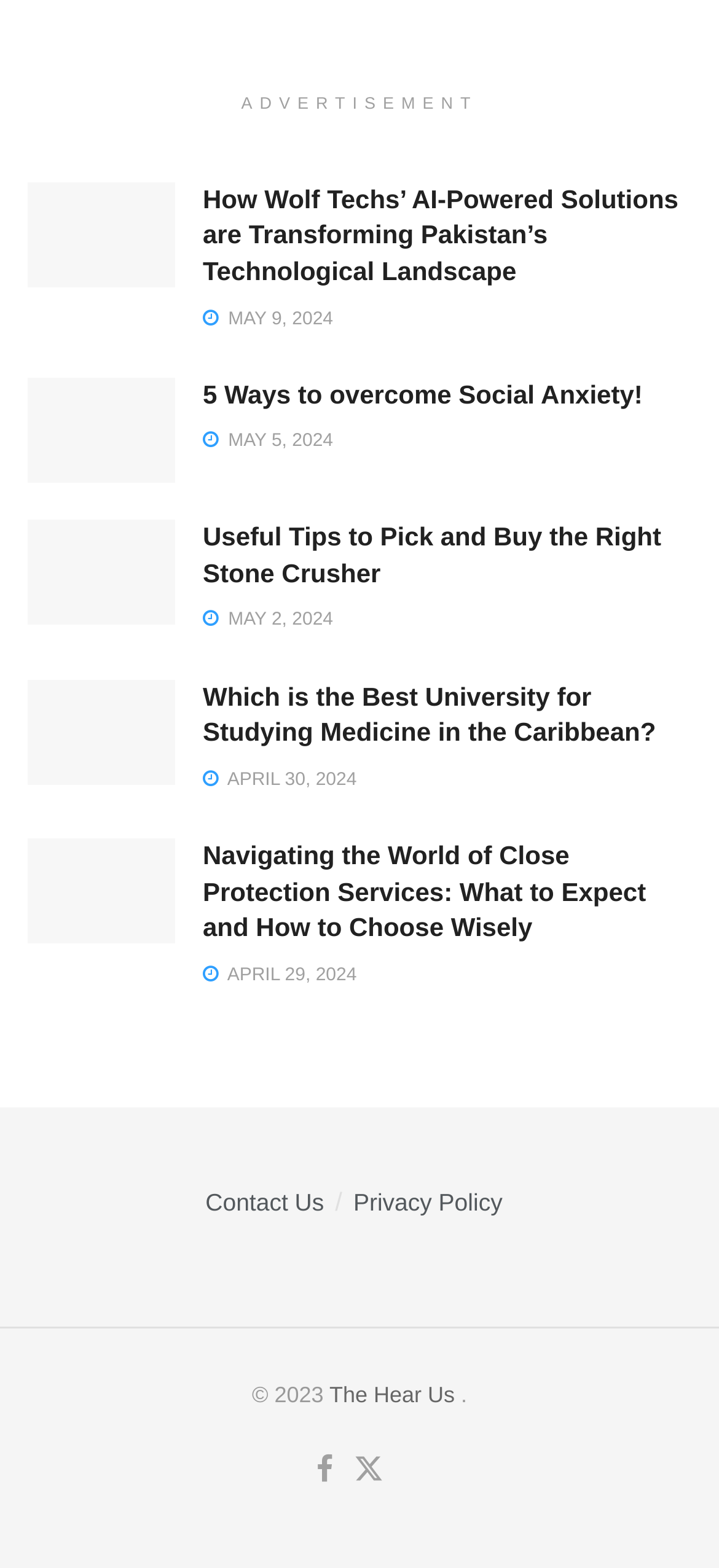Locate the bounding box coordinates of the area you need to click to fulfill this instruction: 'Check the Privacy Policy'. The coordinates must be in the form of four float numbers ranging from 0 to 1: [left, top, right, bottom].

[0.491, 0.758, 0.699, 0.776]